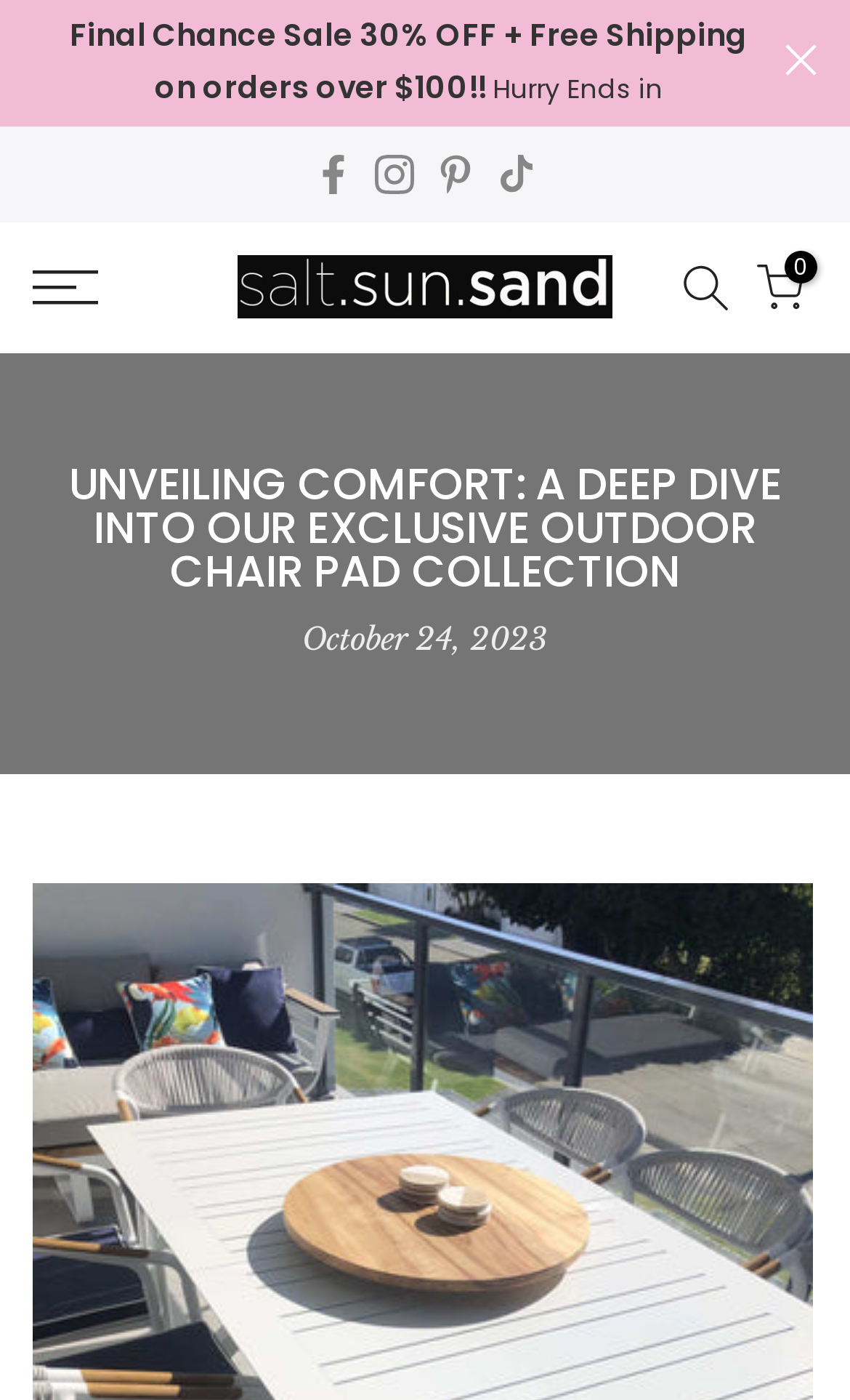Determine the bounding box coordinates for the area you should click to complete the following instruction: "Close the menu".

[0.7, 0.0, 0.828, 0.078]